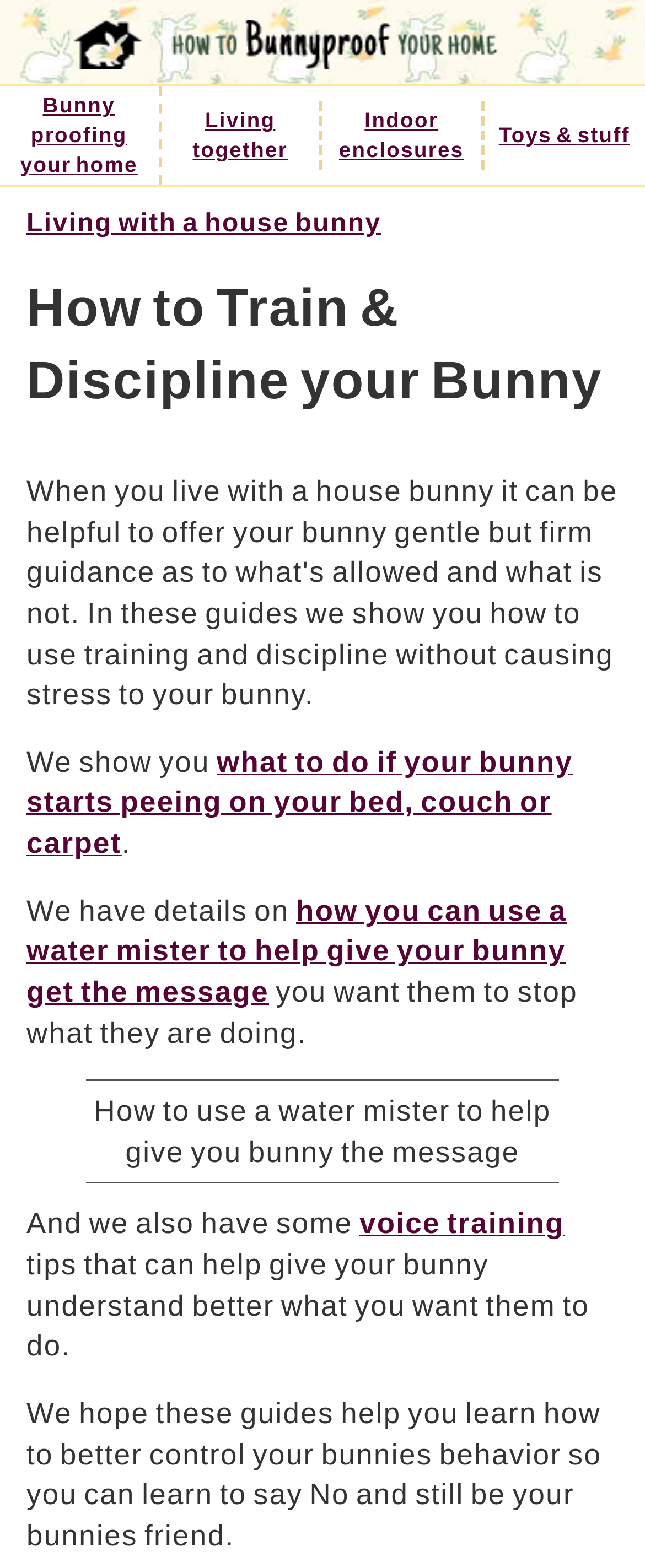Can you specify the bounding box coordinates of the area that needs to be clicked to fulfill the following instruction: "explore voice training"?

[0.557, 0.77, 0.875, 0.791]